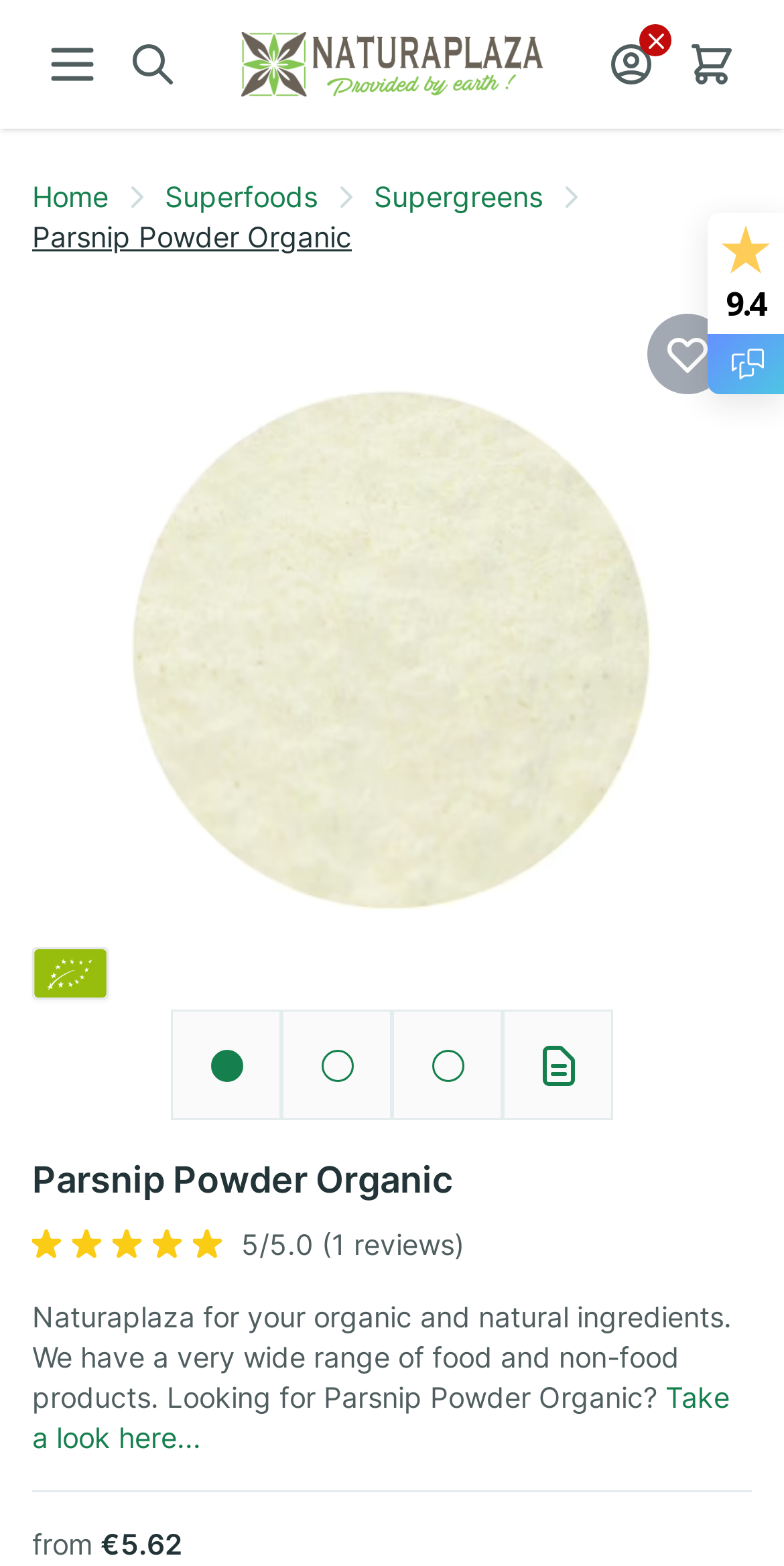What is the shape of the icon next to the 'My Account' link?
Give a thorough and detailed response to the question.

I found the shape of the icon next to the 'My Account' link by looking at the top-right corner of the webpage, where I saw a link 'My Account' with an image having the text 'user-circle', indicating that the icon is a user-circle shape.